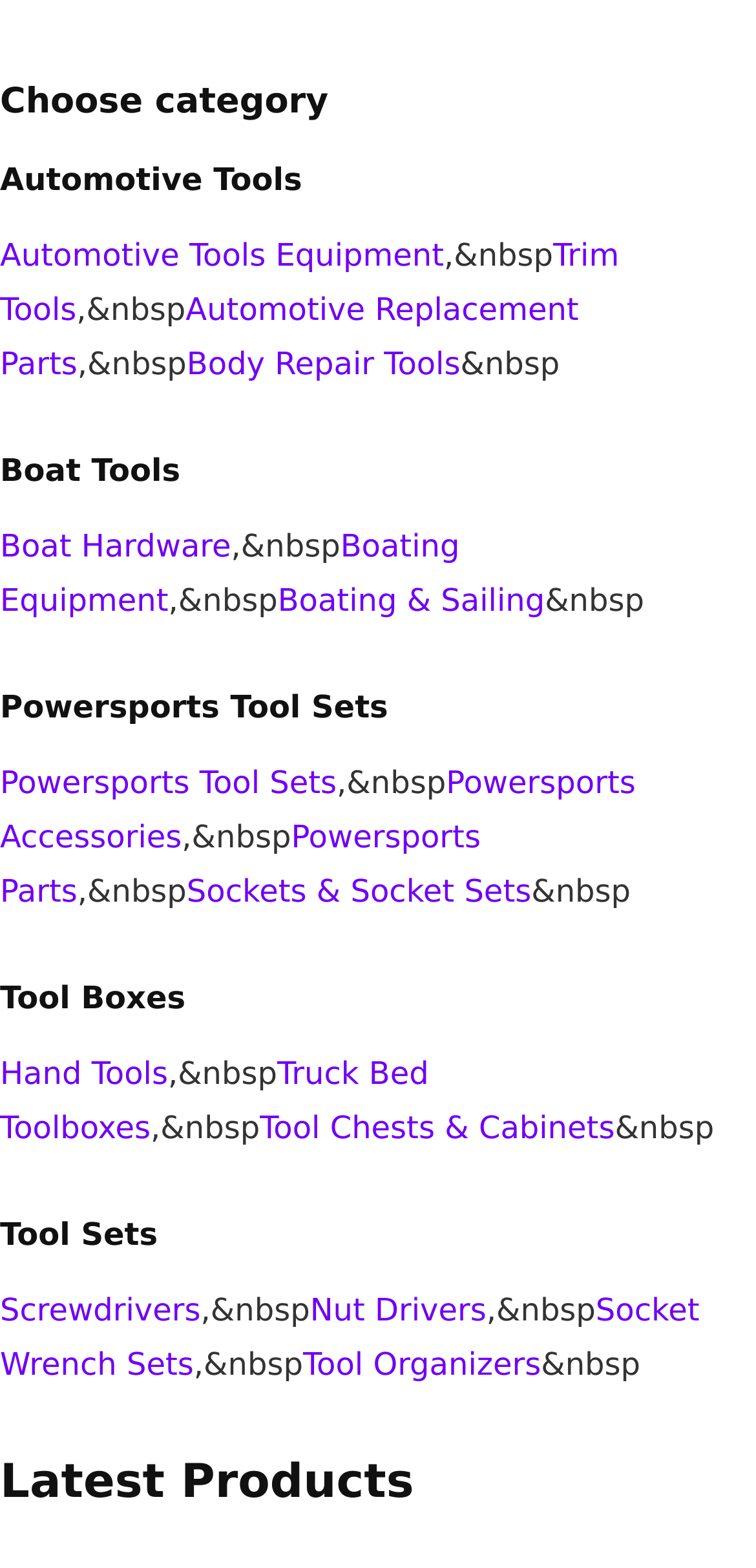Given the element description Sockets & Socket Sets, specify the bounding box coordinates of the corresponding UI element in the format (top-left x, top-left y, bottom-right x, bottom-right y). All values must be between 0 and 1.

[0.247, 0.556, 0.703, 0.58]